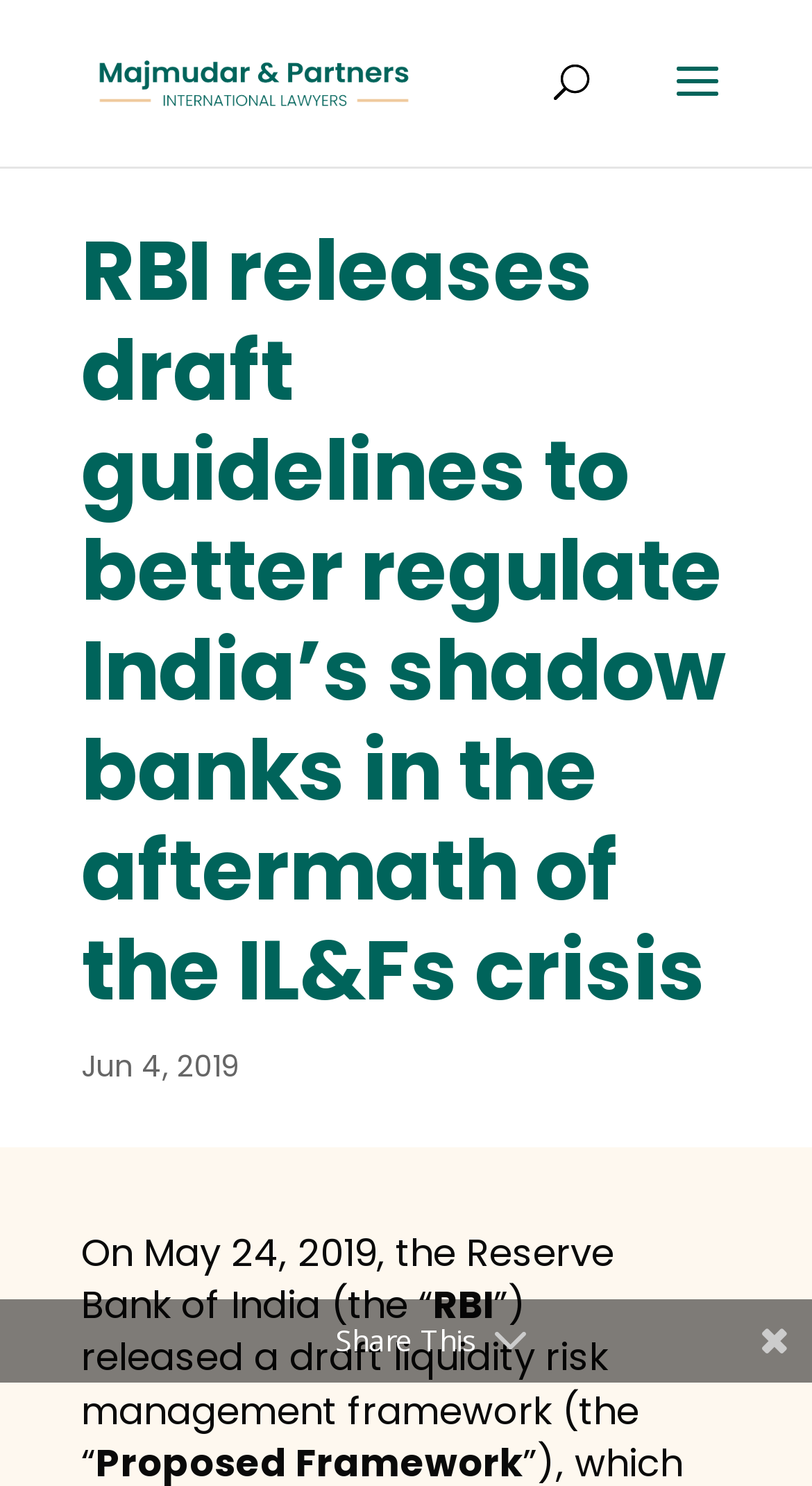What is the date of the RBI draft release? From the image, respond with a single word or brief phrase.

May 24, 2019